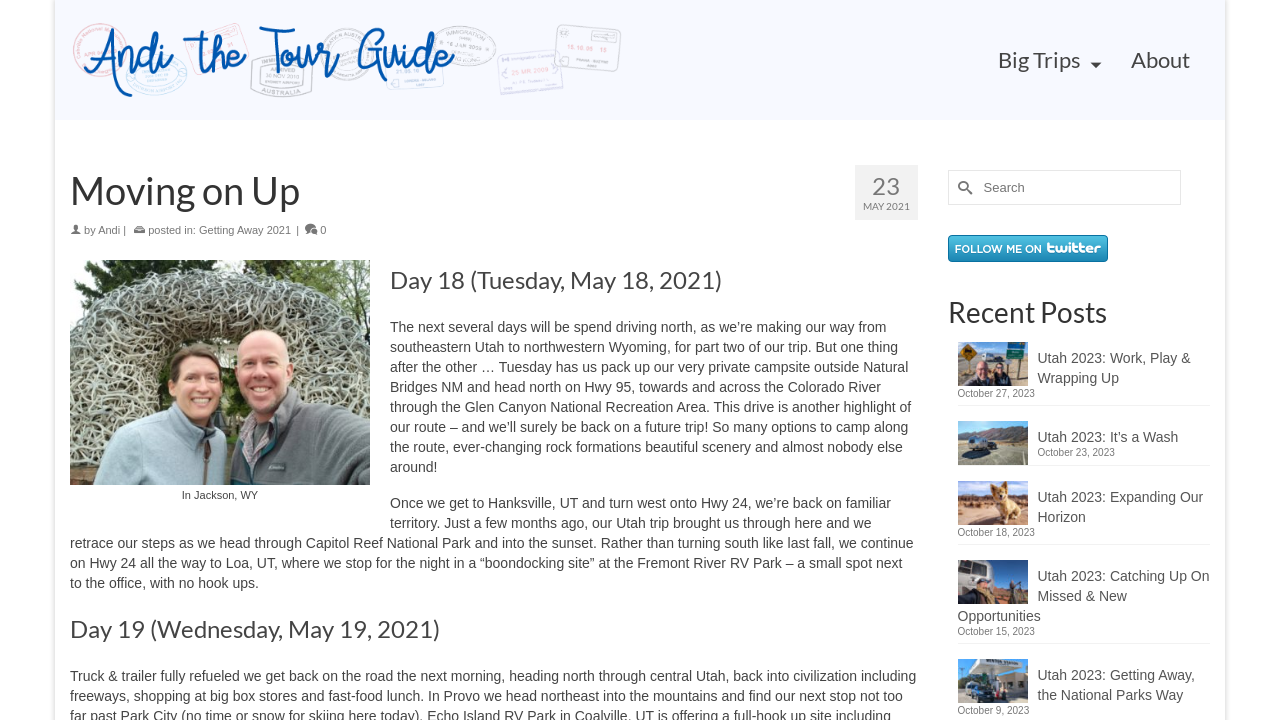What is the name of the tour guide?
Give a detailed and exhaustive answer to the question.

The name of the tour guide can be found in the top-left corner of the webpage, where it says 'Andi the Tour Guide' in a link element.